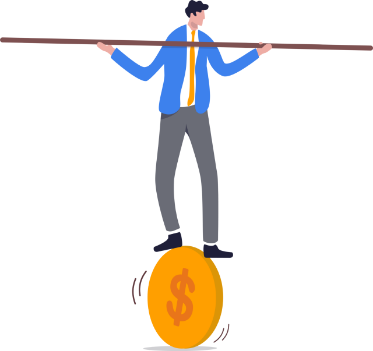What is the person holding for support?
Please use the image to deliver a detailed and complete answer.

The individual, dressed in a blue jacket and gray pants, stands confidently while holding a horizontal pole for support, which emphasizes the delicate balancing act many face in managing their finances.